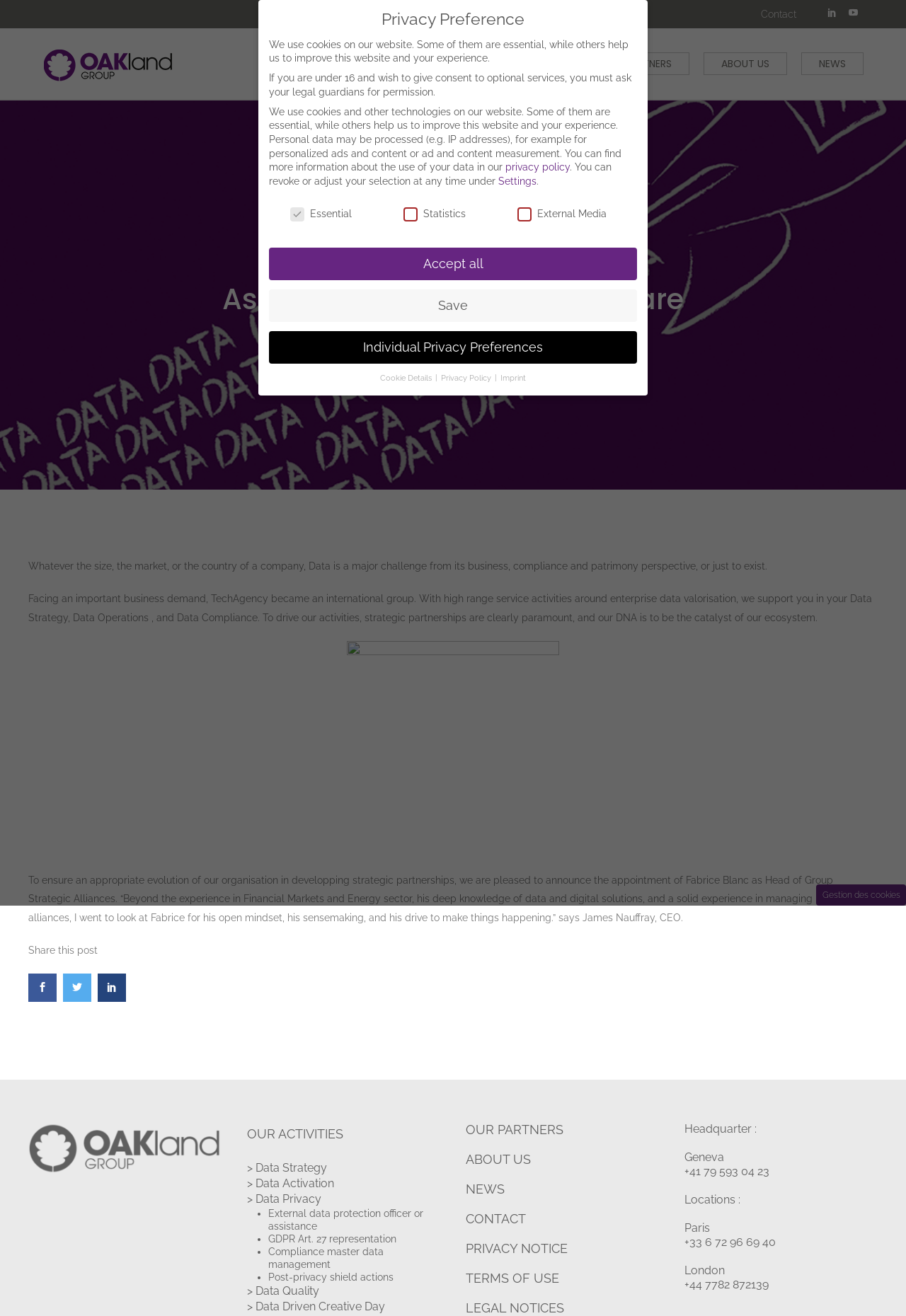Explain in detail what is displayed on the webpage.

The webpage is about Oakland Group, a company that provides data-related services. At the top, there are several links, including "Contact", "OUR ACTIVITIES", "OUR PARTNERS", "ABOUT US", and "NEWS". Below these links, there is a heading that reads "As many we are, stronger we are" and a subheading that describes the company's data-related challenges.

On the left side of the page, there is a section that appears to be a news article or a blog post. The article discusses the appointment of Fabrice Blanc as Head of Group Strategic Alliances and his role in developing strategic partnerships. Below this section, there are several links to social media platforms and a "Share this post" button.

On the right side of the page, there is a section that lists the company's activities, including "Data Strategy", "Data Activation", "Data Privacy", and "Data Quality". Each activity has a brief description and a link to learn more.

At the bottom of the page, there is a section that provides contact information, including the company's headquarters in Geneva and locations in Paris and London. There are also links to "PRIVACY NOTICE", "TERMS OF USE", and "LEGAL NOTICES".

Additionally, there is a "Privacy Preference" section that allows users to customize their cookie settings. This section includes checkboxes for "Essential", "Statistics", and "External Media" cookies, as well as buttons to "Accept all", "Save", and "Individual Privacy Preferences".